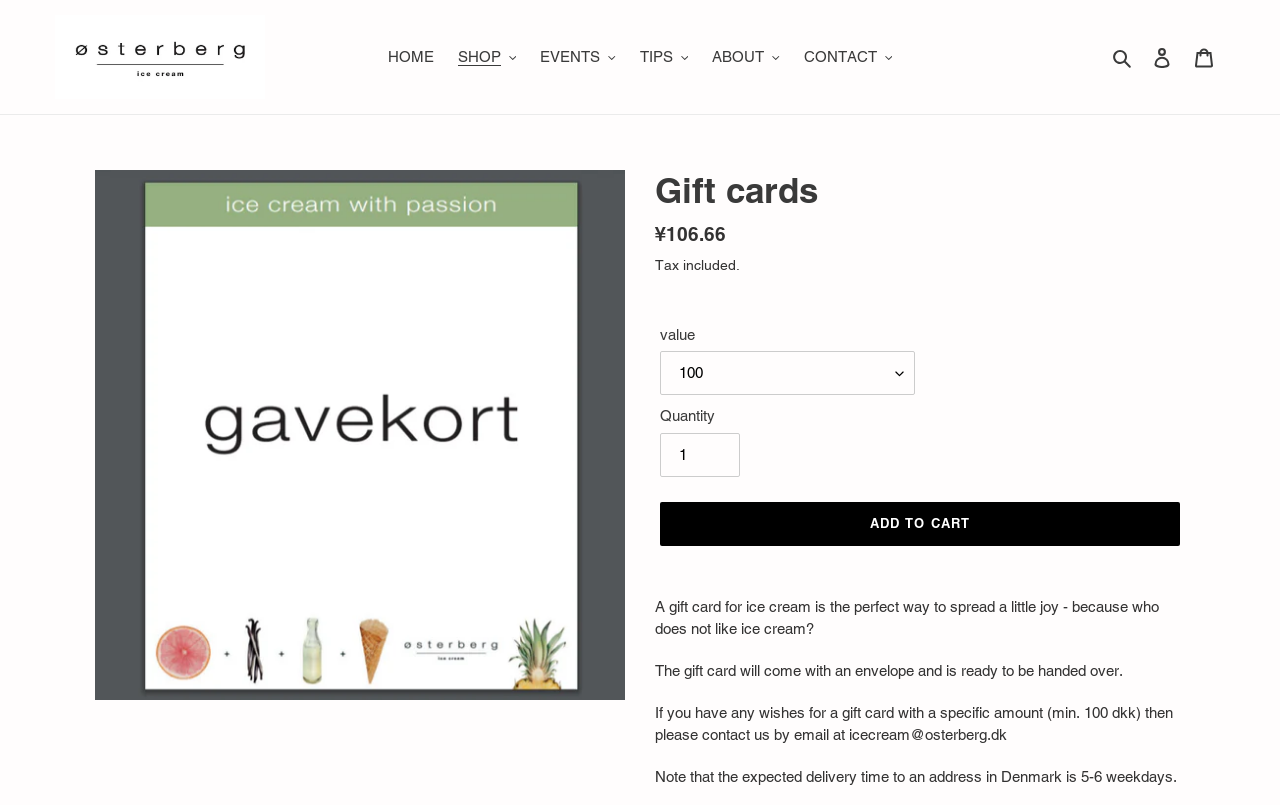Bounding box coordinates are specified in the format (top-left x, top-left y, bottom-right x, bottom-right y). All values are floating point numbers bounded between 0 and 1. Please provide the bounding box coordinate of the region this sentence describes: alt="Østerberg Cph"

[0.043, 0.019, 0.271, 0.123]